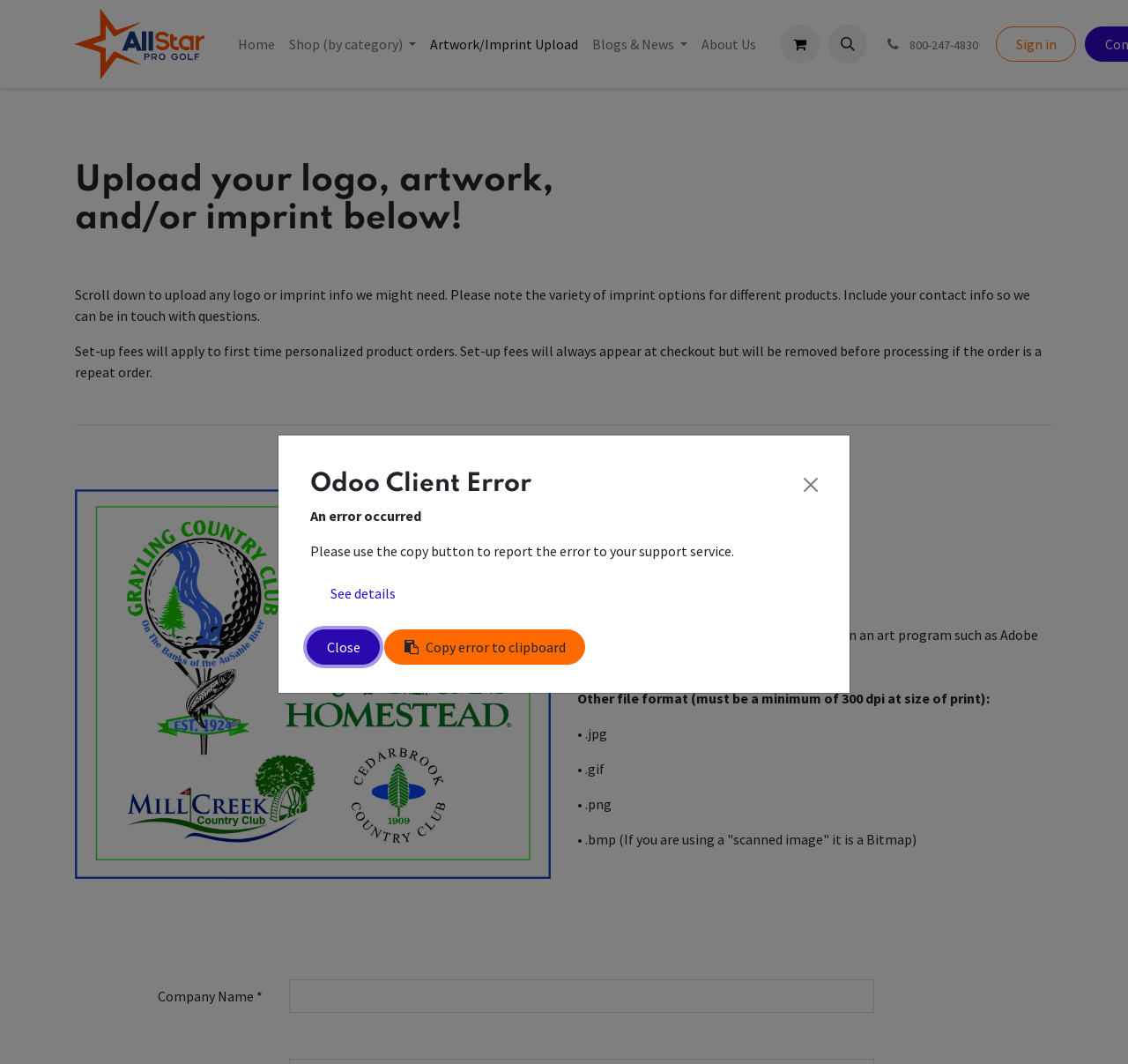What happens if there is an error during upload?
Examine the webpage screenshot and provide an in-depth answer to the question.

If an error occurs during the upload process, an error message will be displayed, and the user will have the option to copy the error to the clipboard, which can be used to report the error to the support service.